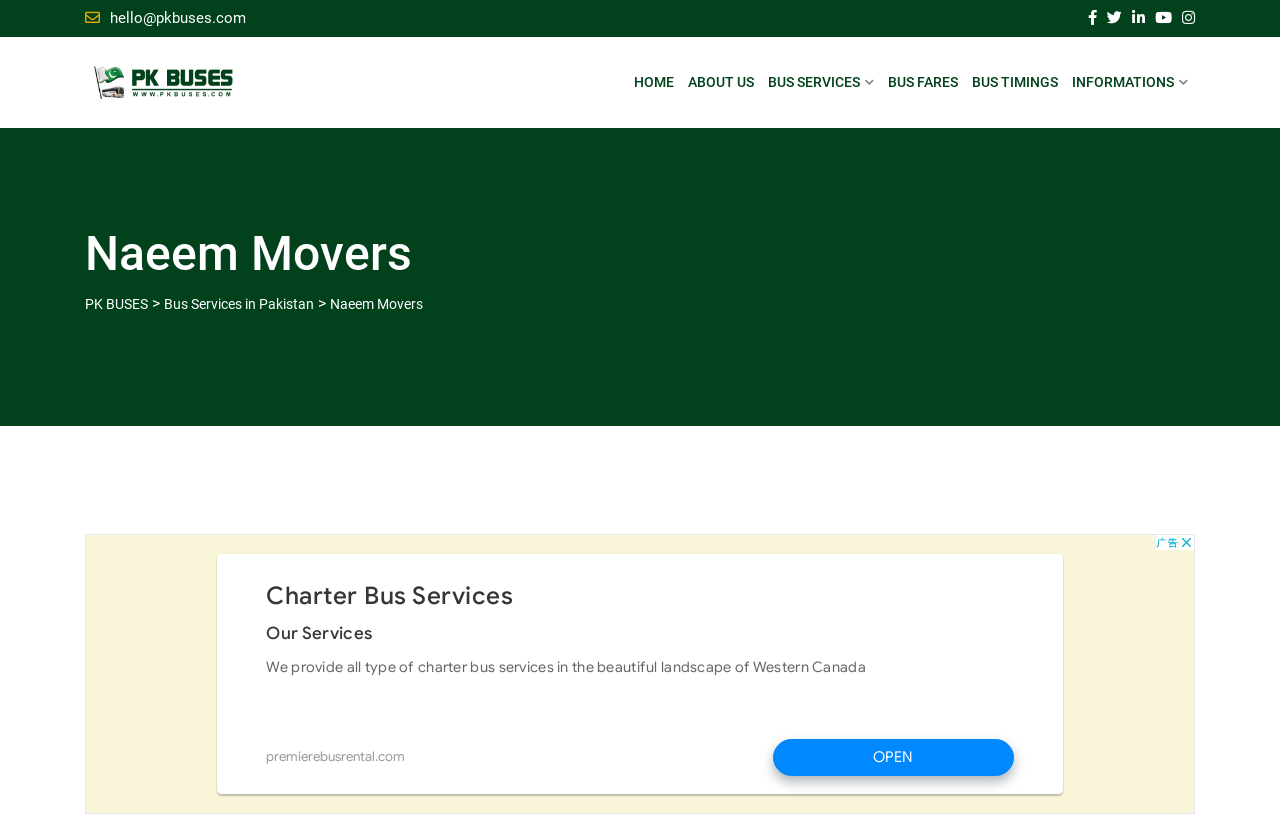Identify the bounding box coordinates of the region that should be clicked to execute the following instruction: "Click on the 'INFORMATIONS' link".

[0.832, 0.045, 0.934, 0.157]